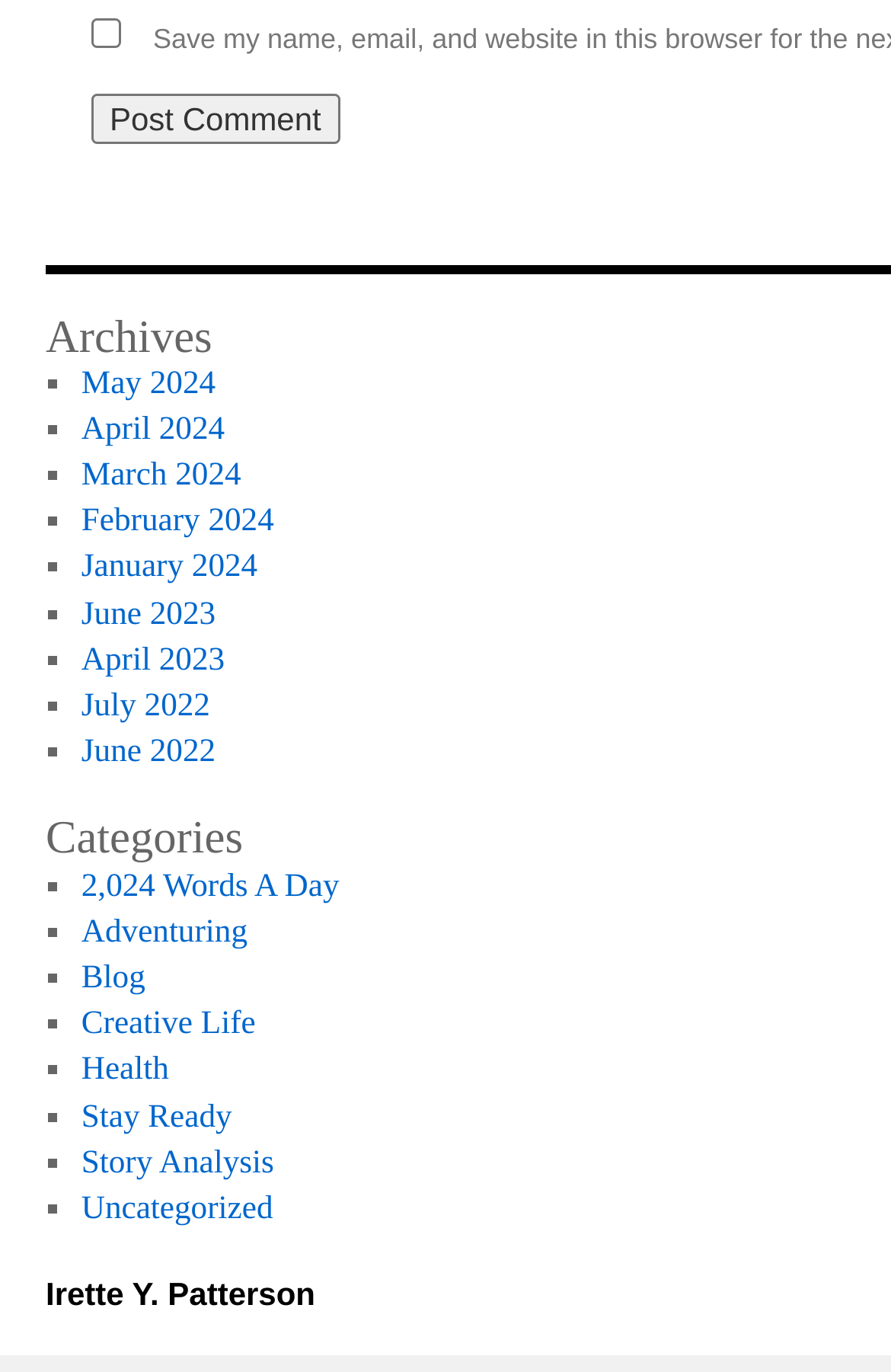Find the bounding box coordinates of the clickable area that will achieve the following instruction: "Visit Irette Y. Patterson's homepage".

[0.051, 0.93, 0.354, 0.956]